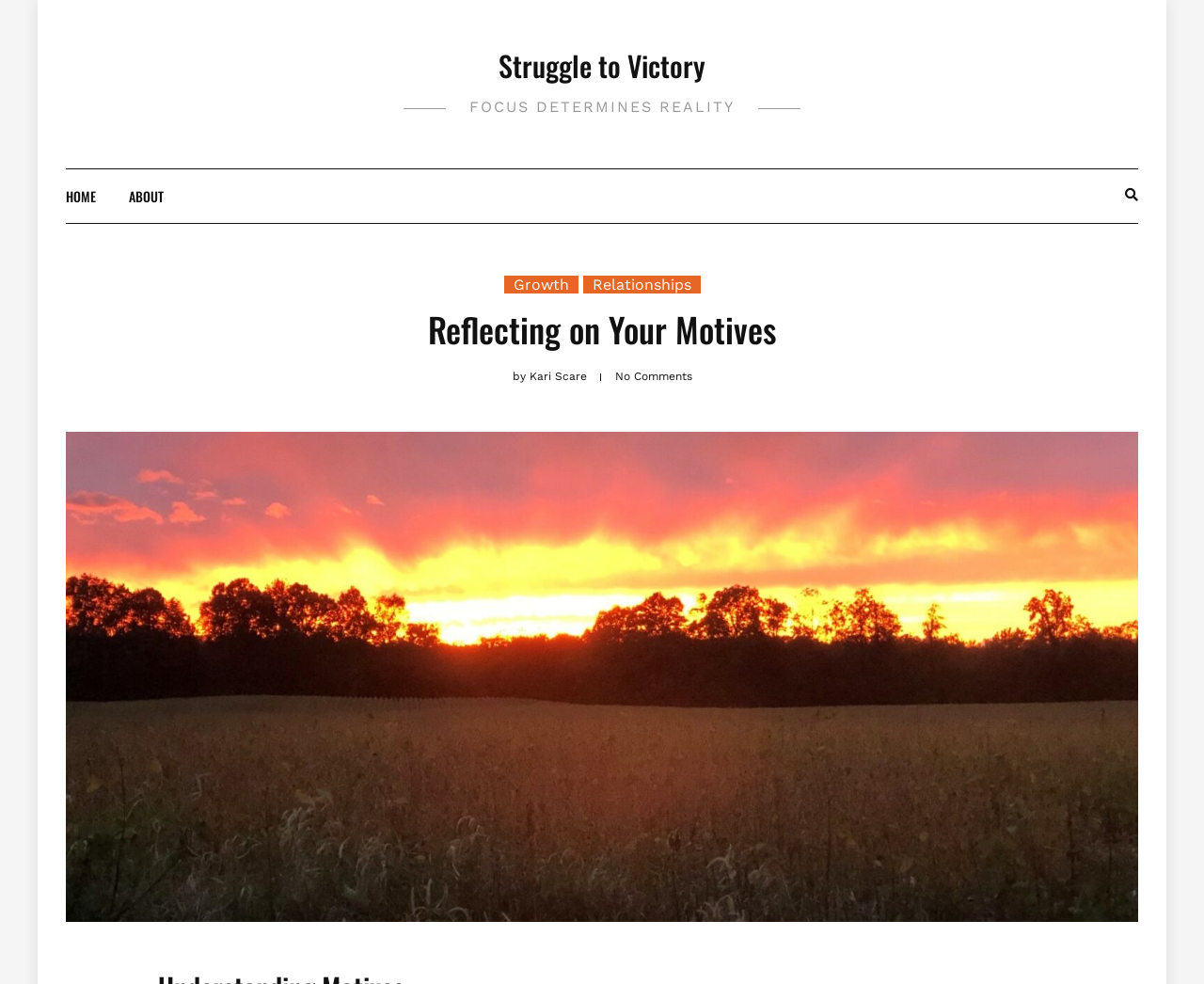What is the text above the article title?
Based on the screenshot, provide your answer in one word or phrase.

FOCUS DETERMINES REALITY